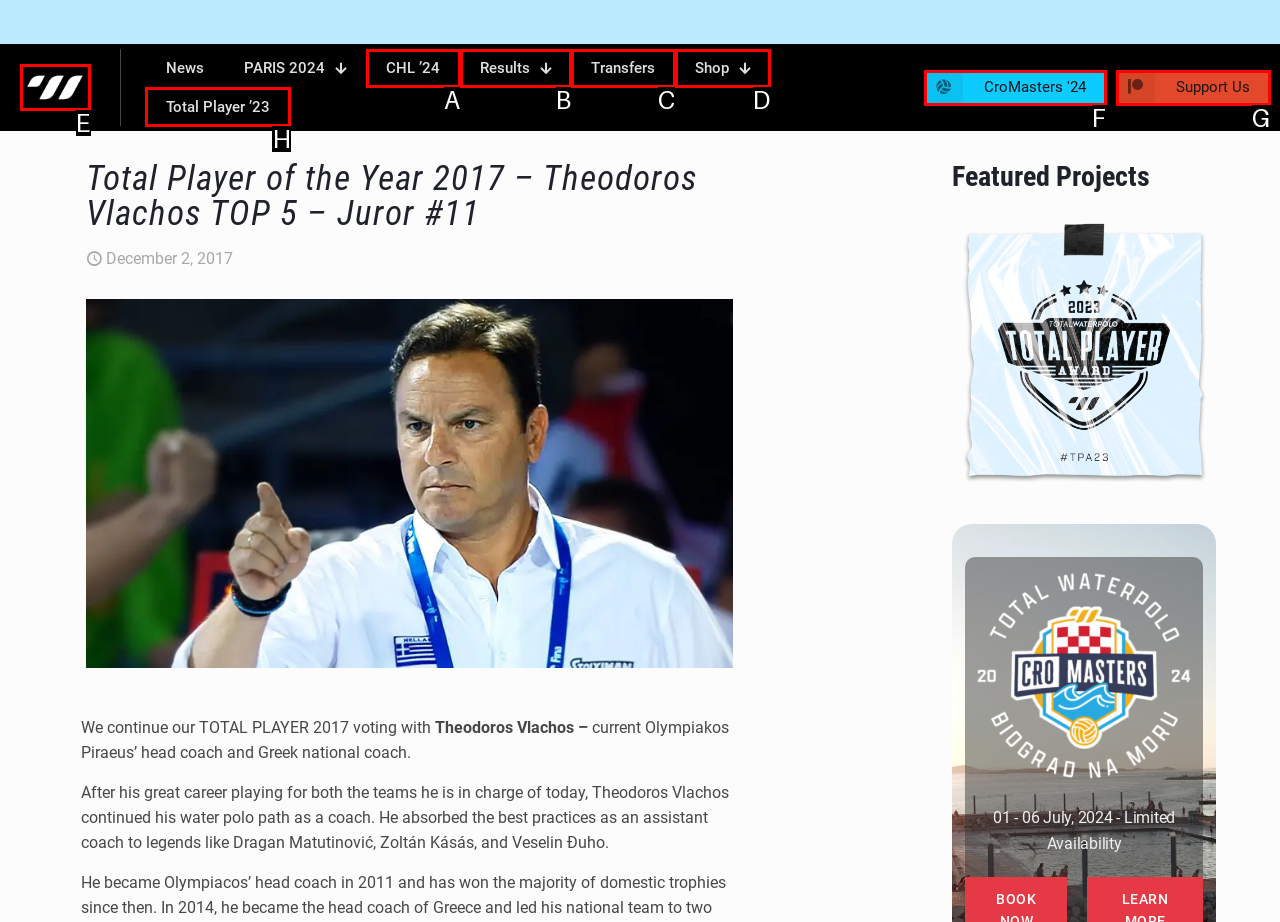Tell me which UI element to click to fulfill the given task: Visit the Total Player ’23 page. Respond with the letter of the correct option directly.

H